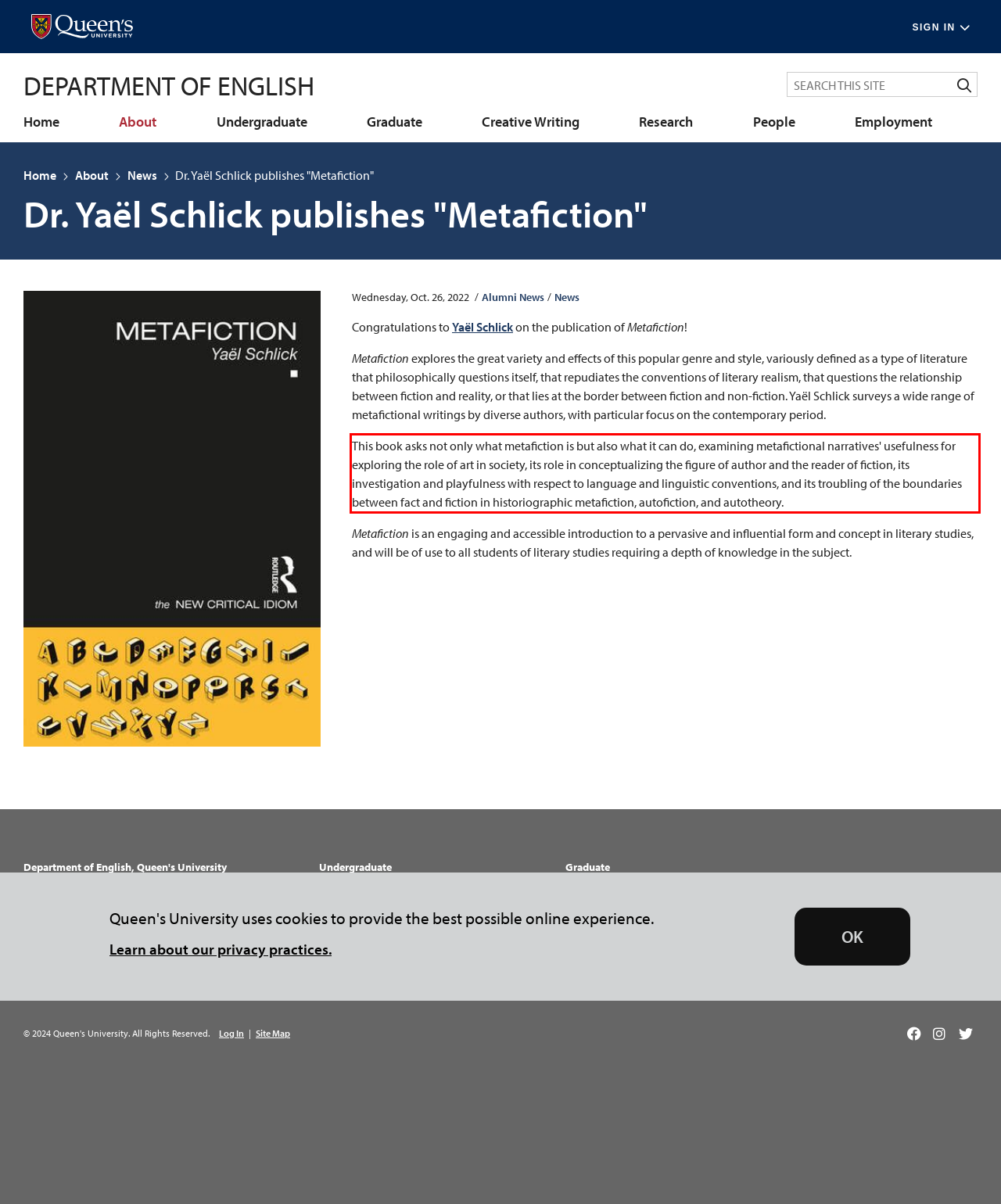You are provided with a screenshot of a webpage that includes a red bounding box. Extract and generate the text content found within the red bounding box.

This book asks not only what metafiction is but also what it can do, examining metafictional narratives' usefulness for exploring the role of art in society, its role in conceptualizing the figure of author and the reader of fiction, its investigation and playfulness with respect to language and linguistic conventions, and its troubling of the boundaries between fact and fiction in historiographic metafiction, autofiction, and autotheory.